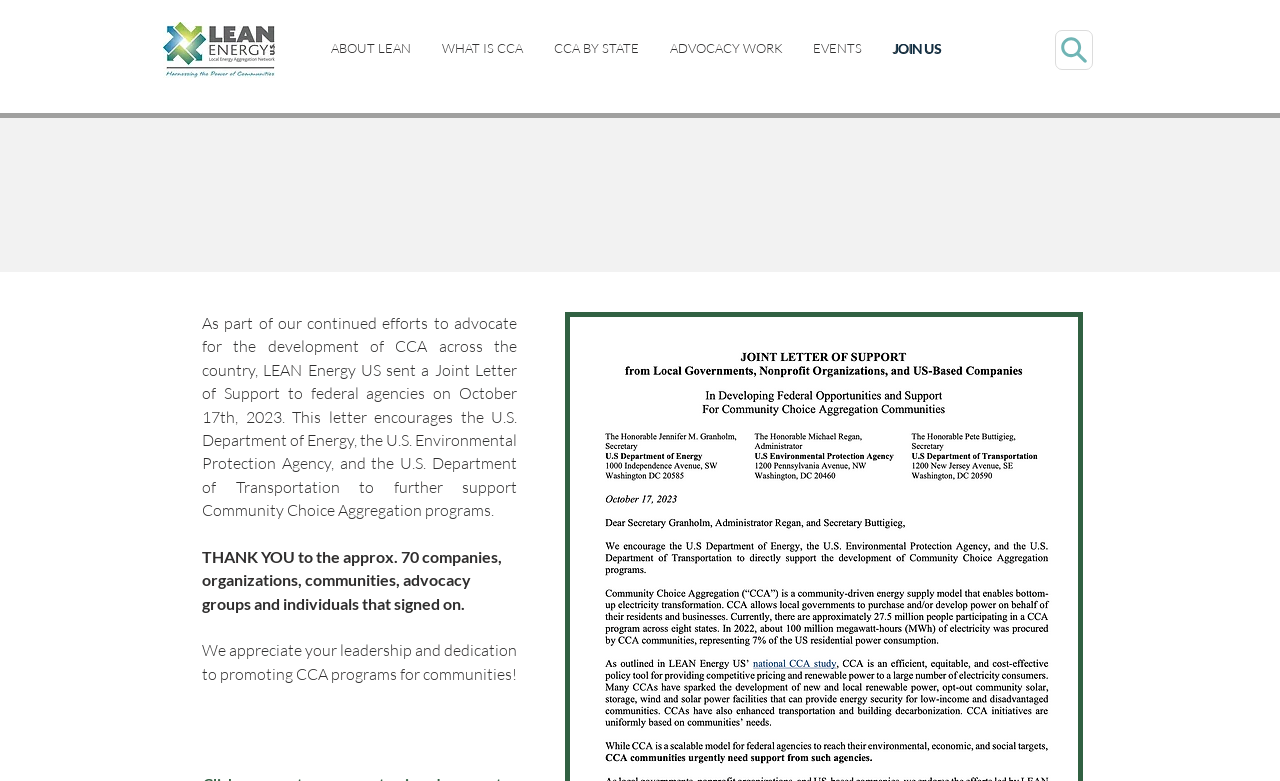Find the bounding box coordinates of the UI element according to this description: "ABOUT LEAN".

[0.246, 0.045, 0.333, 0.079]